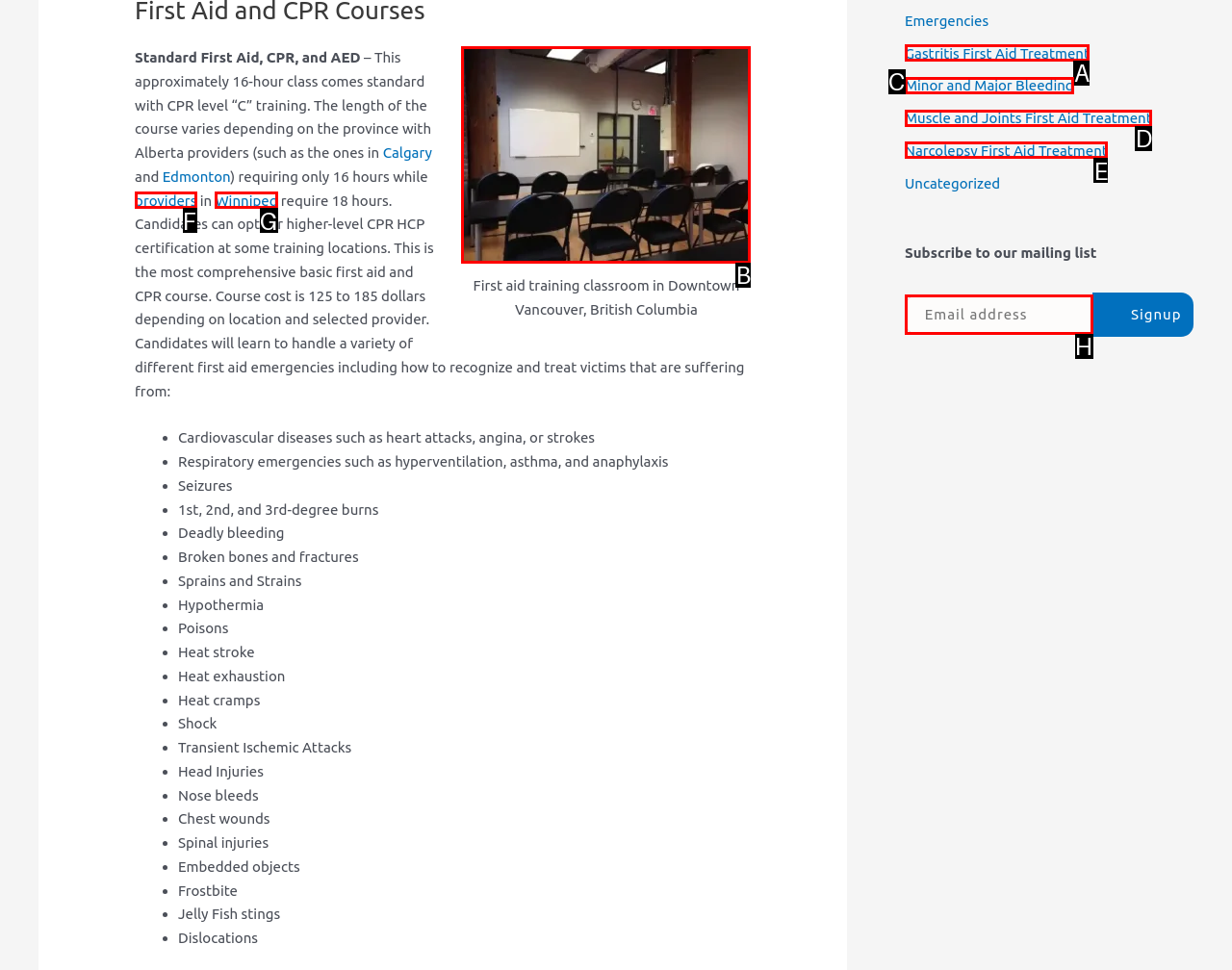What letter corresponds to the UI element described here: Gastritis First Aid Treatment
Reply with the letter from the options provided.

A